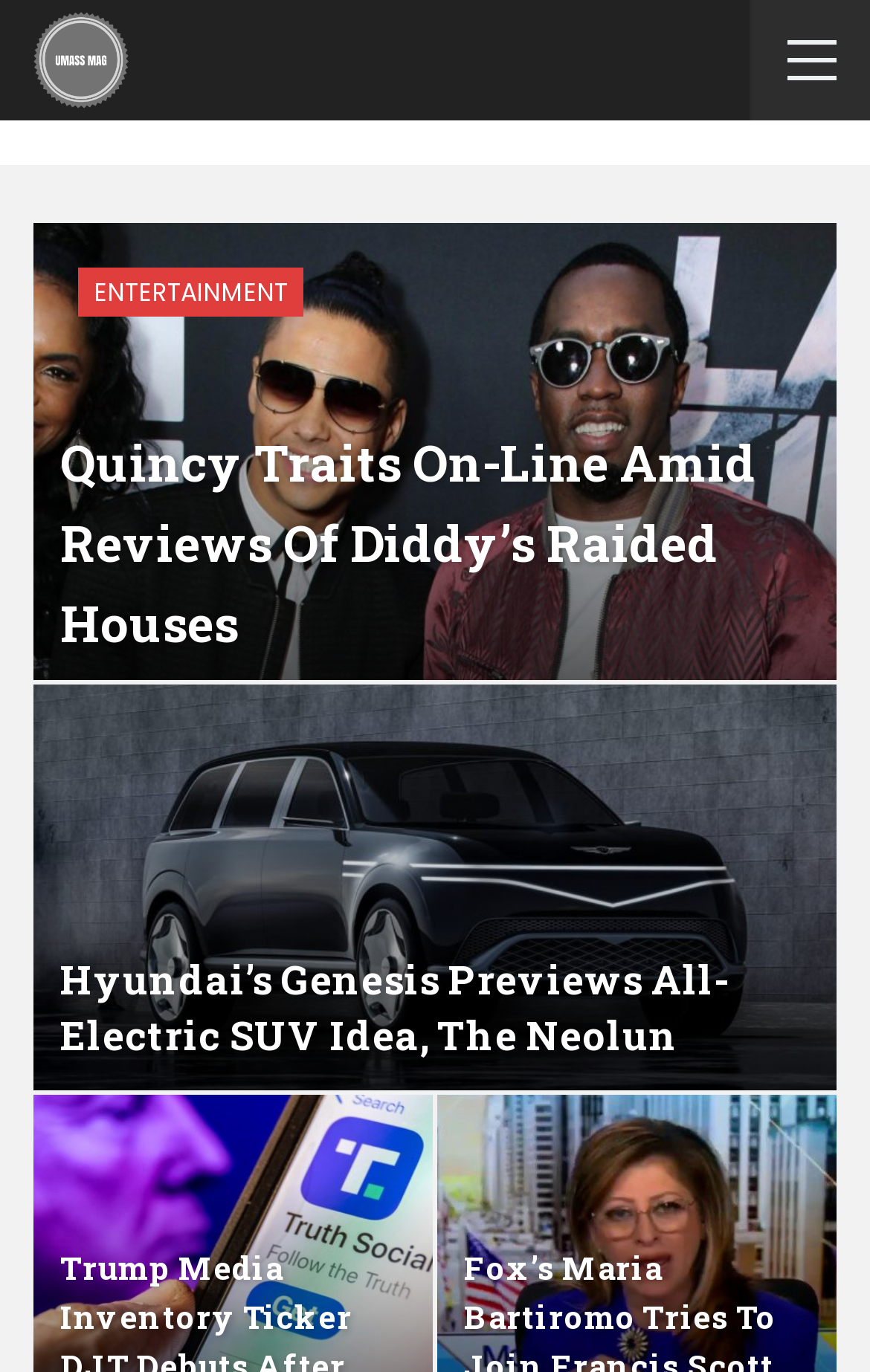Respond to the following question using a concise word or phrase: 
How many links are in the second article?

2